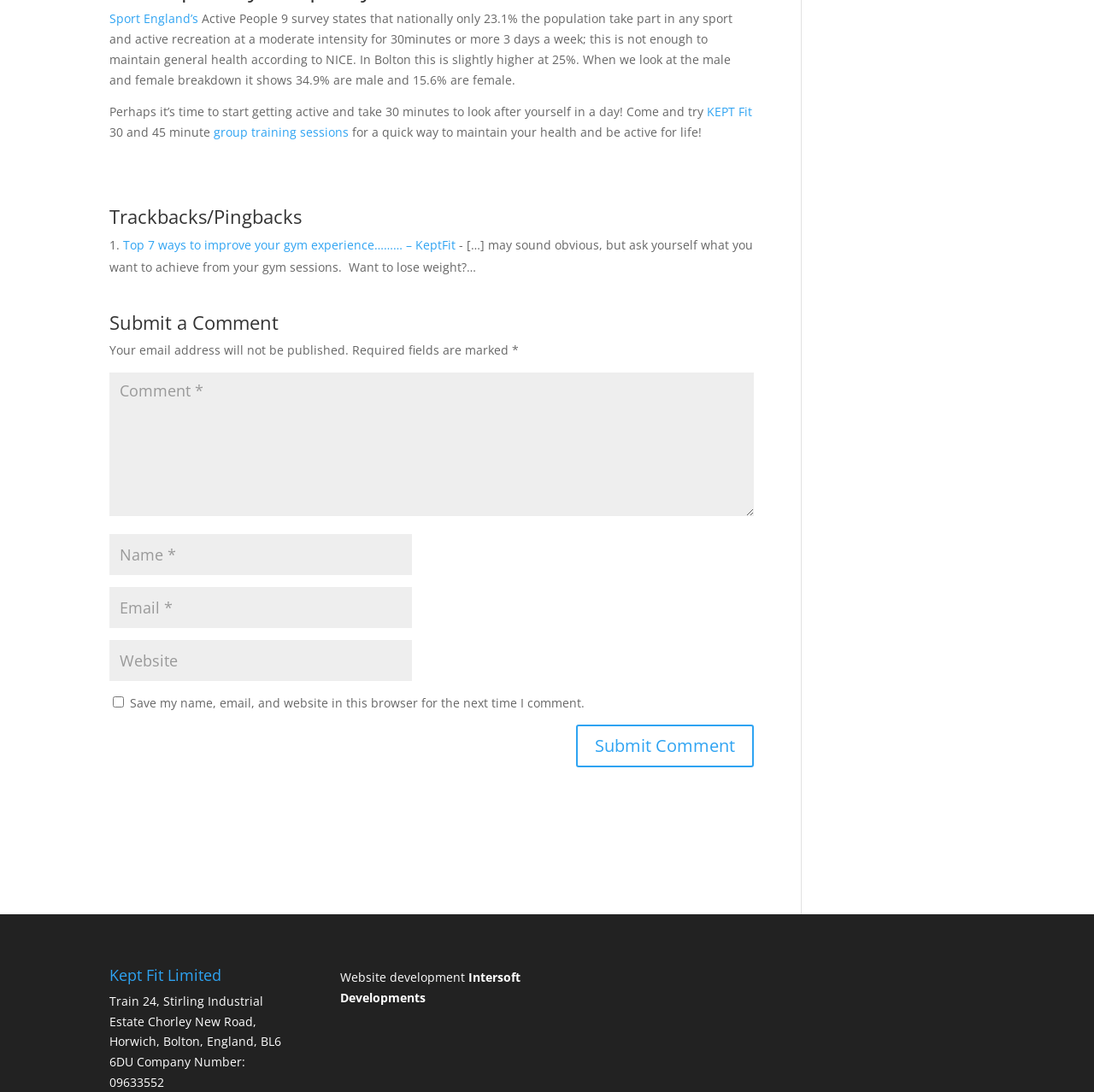What is the name of the company mentioned on the webpage?
Identify the answer in the screenshot and reply with a single word or phrase.

Kept Fit Limited